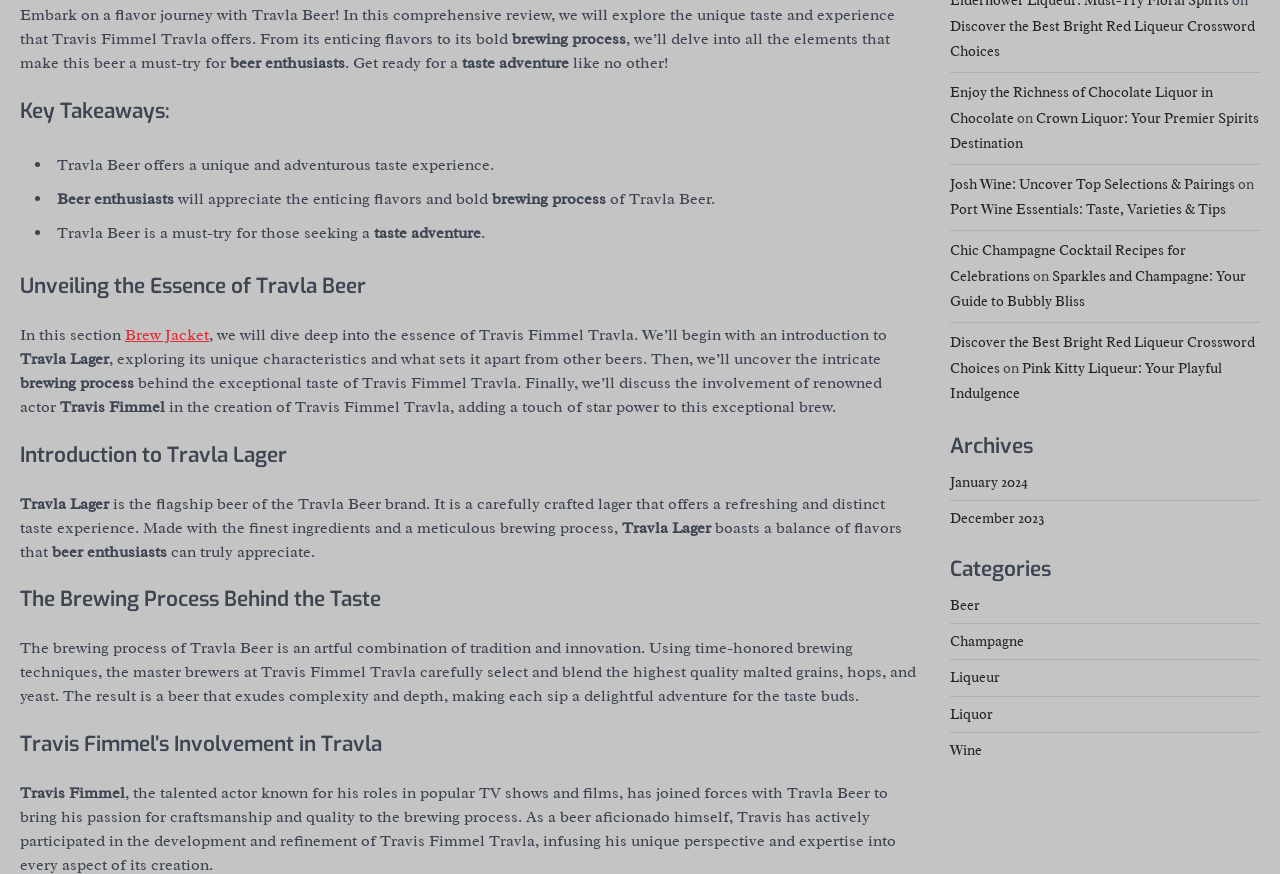Could you specify the bounding box coordinates for the clickable section to complete the following instruction: "Explore 'Categories'"?

[0.742, 0.633, 0.984, 0.669]